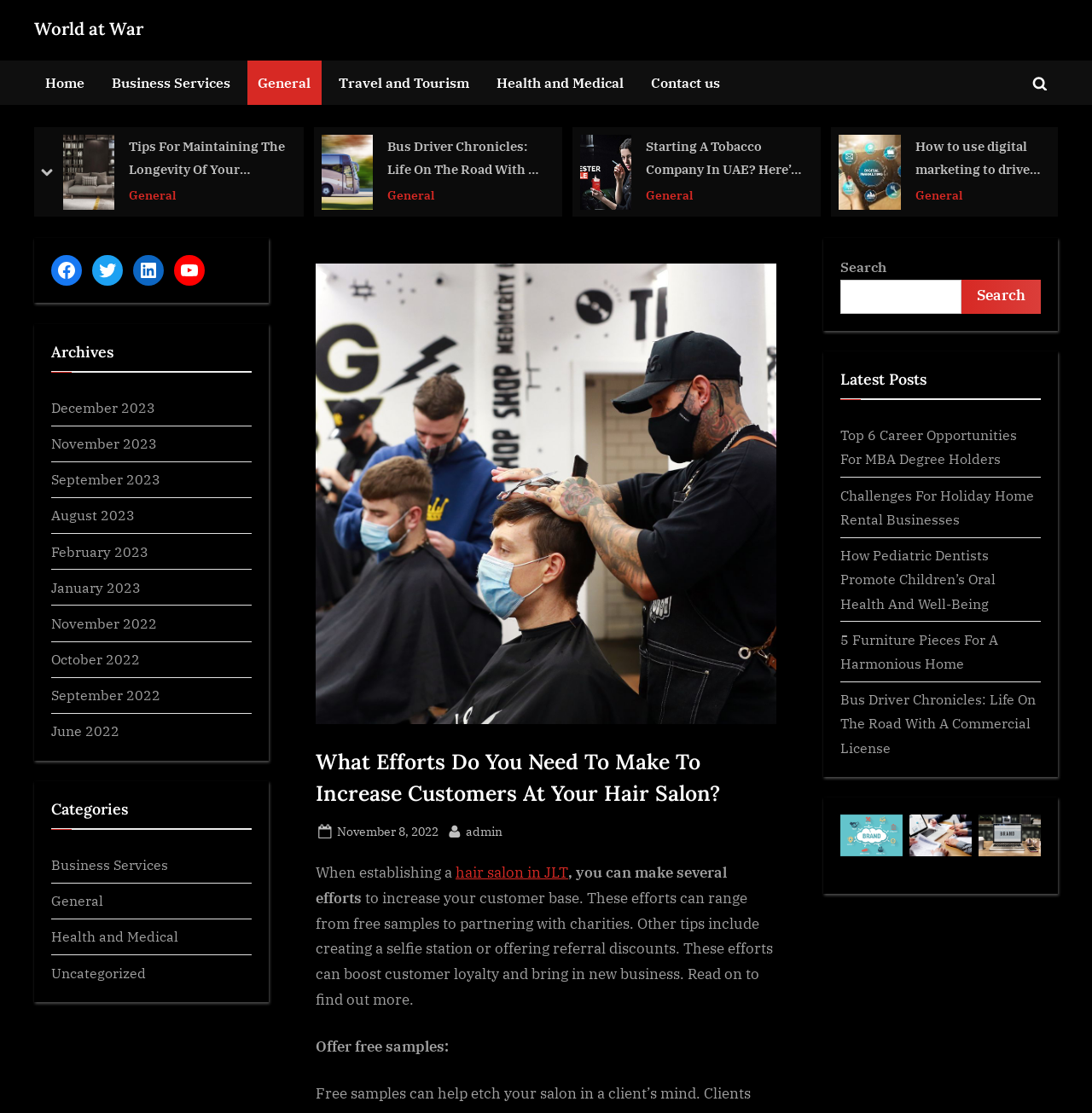Reply to the question with a single word or phrase:
How many images are present in the webpage?

7